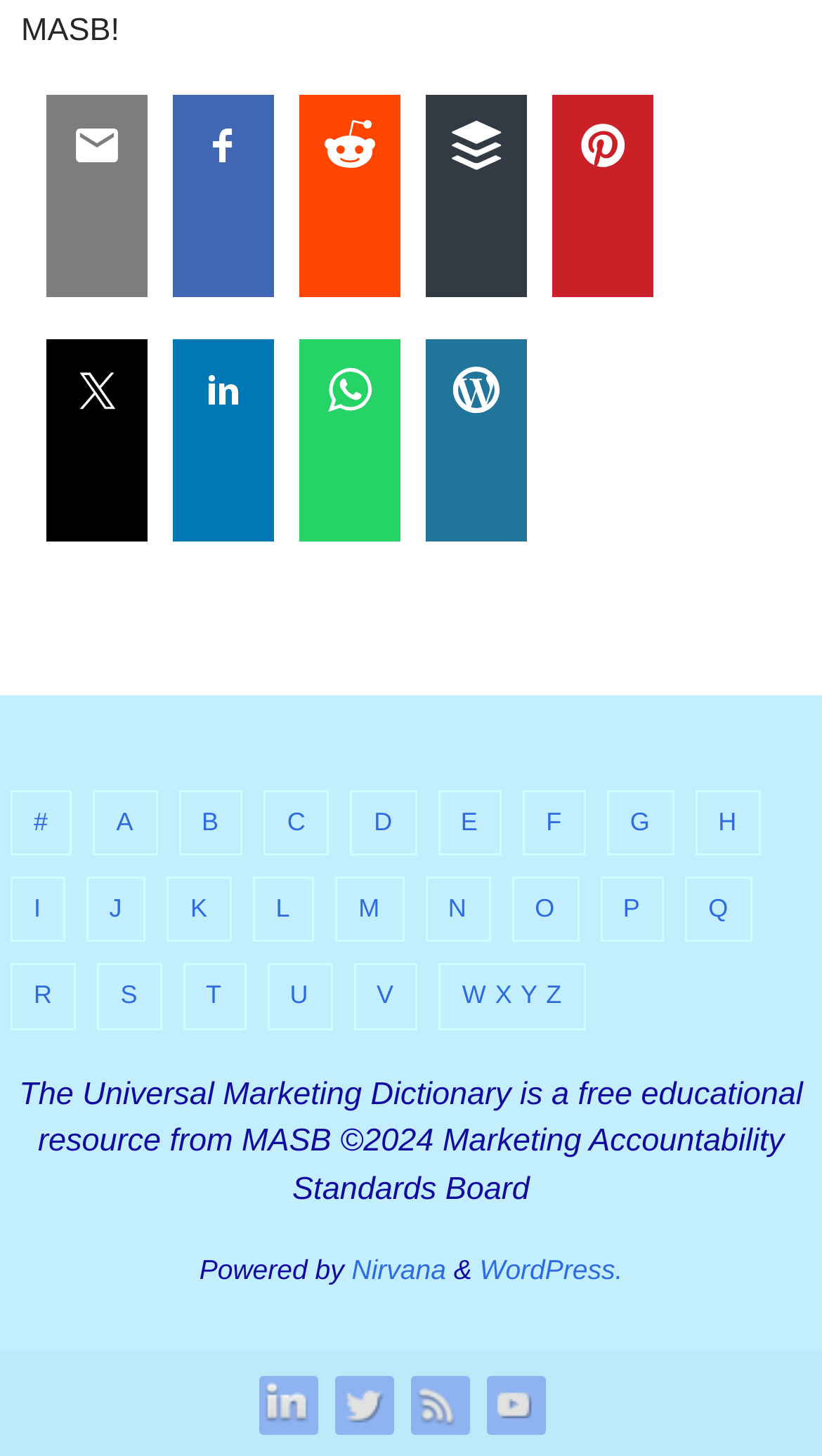Determine the bounding box coordinates for the element that should be clicked to follow this instruction: "Click the Nirvana link". The coordinates should be given as four float numbers between 0 and 1, in the format [left, top, right, bottom].

[0.428, 0.861, 0.543, 0.883]